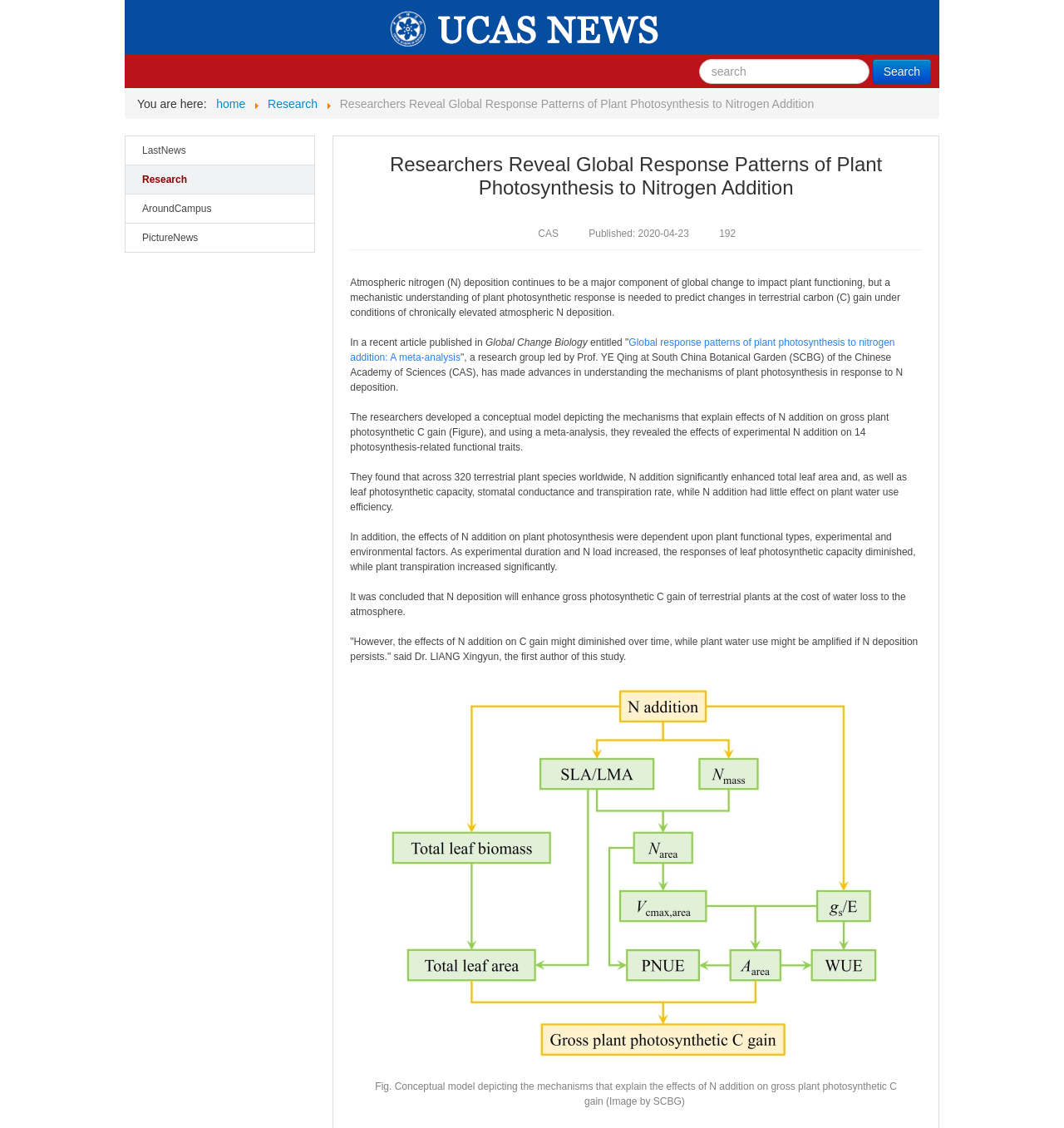Specify the bounding box coordinates for the region that must be clicked to perform the given instruction: "View research information".

[0.252, 0.086, 0.298, 0.098]